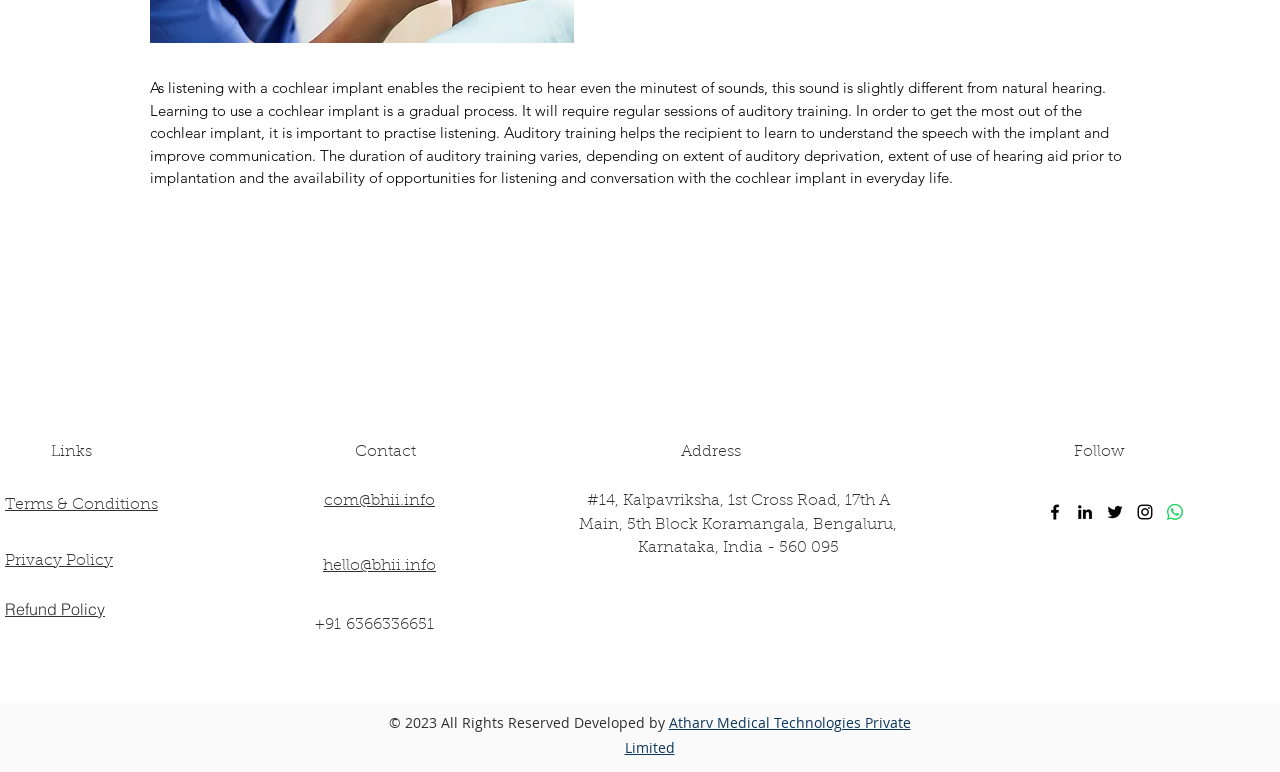Find the bounding box coordinates of the area to click in order to follow the instruction: "Visit Atharv Medical Technologies Private Limited".

[0.488, 0.923, 0.711, 0.98]